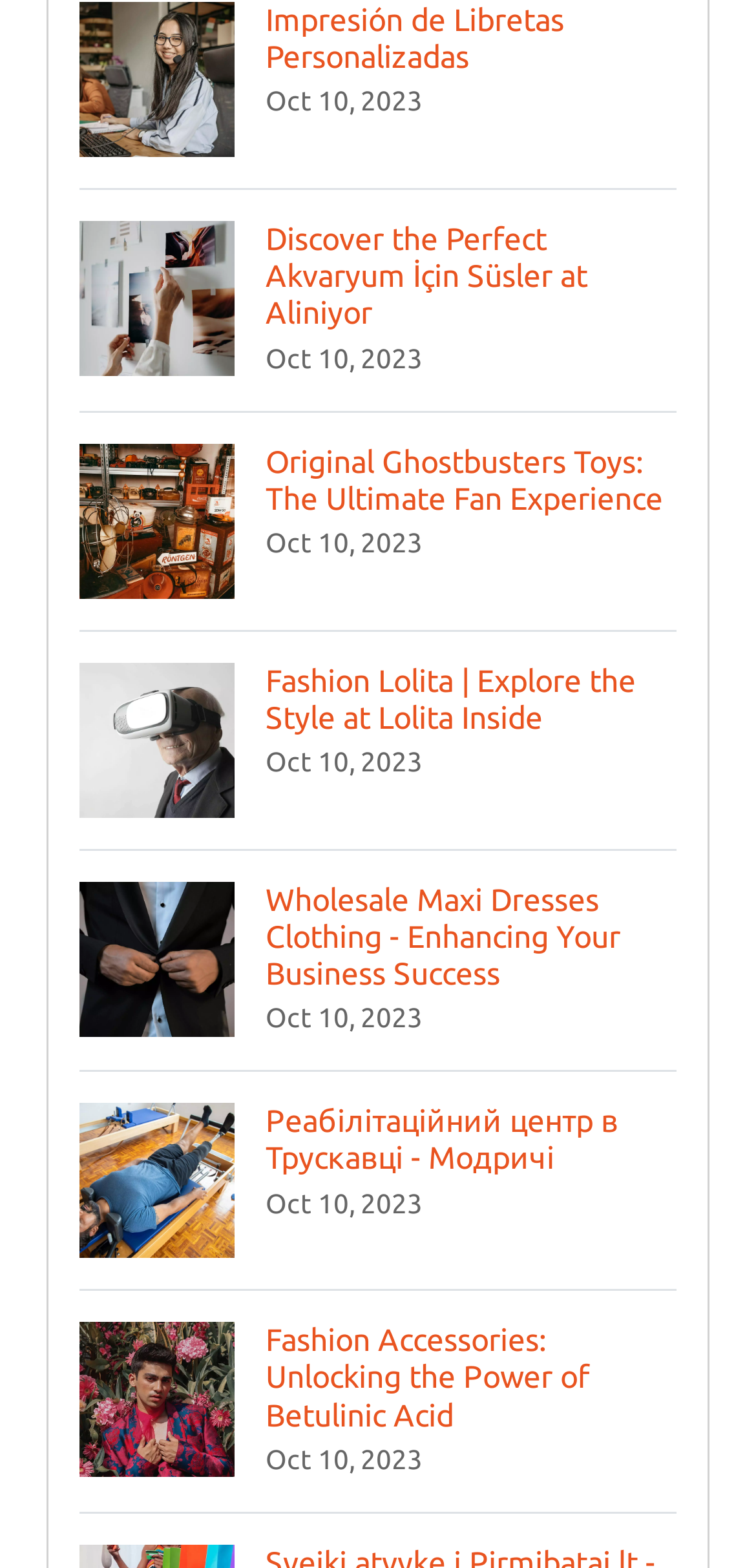What is the common date among all links?
Look at the image and respond with a one-word or short phrase answer.

Oct 10, 2023